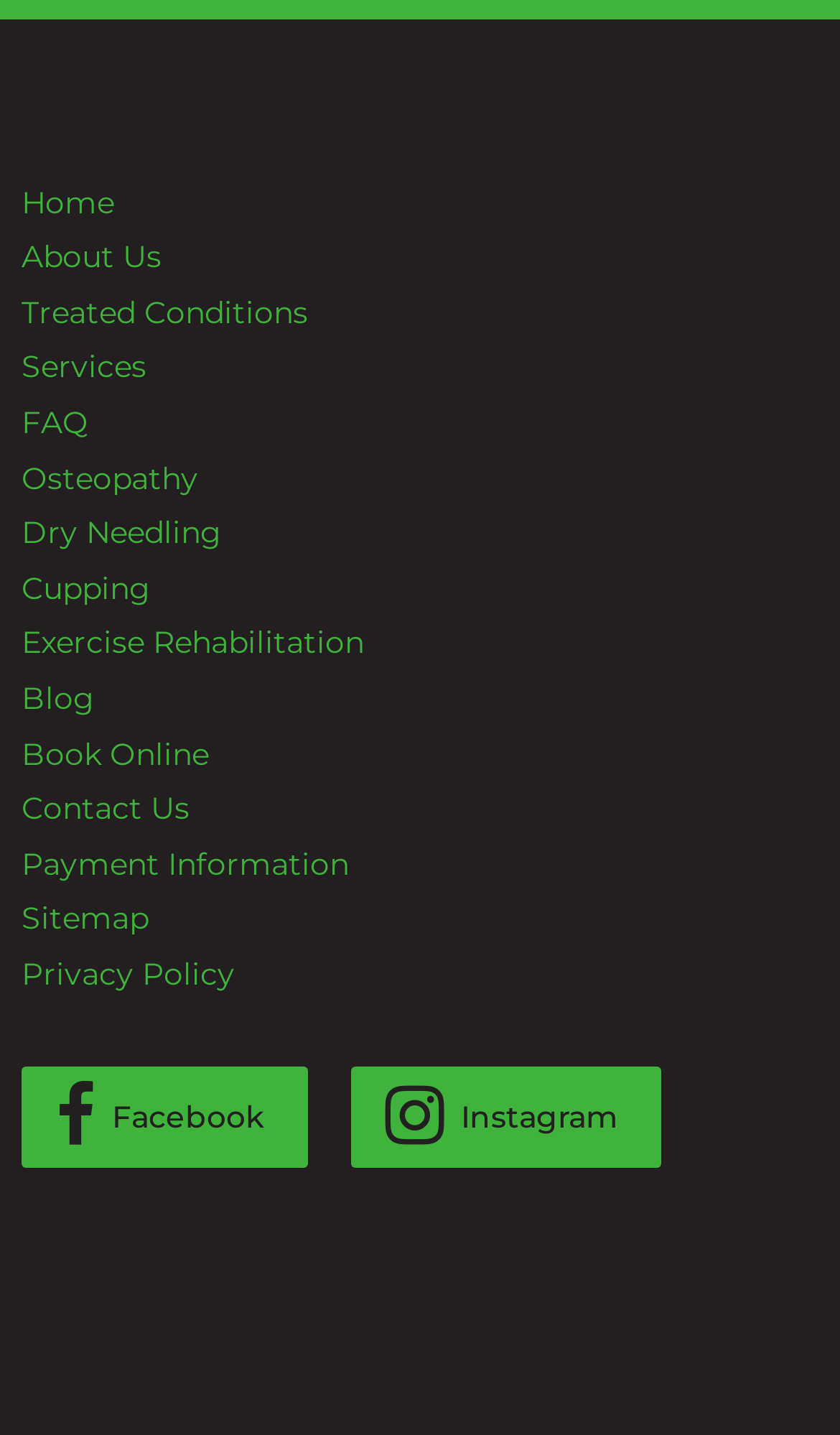Please mark the clickable region by giving the bounding box coordinates needed to complete this instruction: "go to home page".

[0.026, 0.127, 0.136, 0.154]